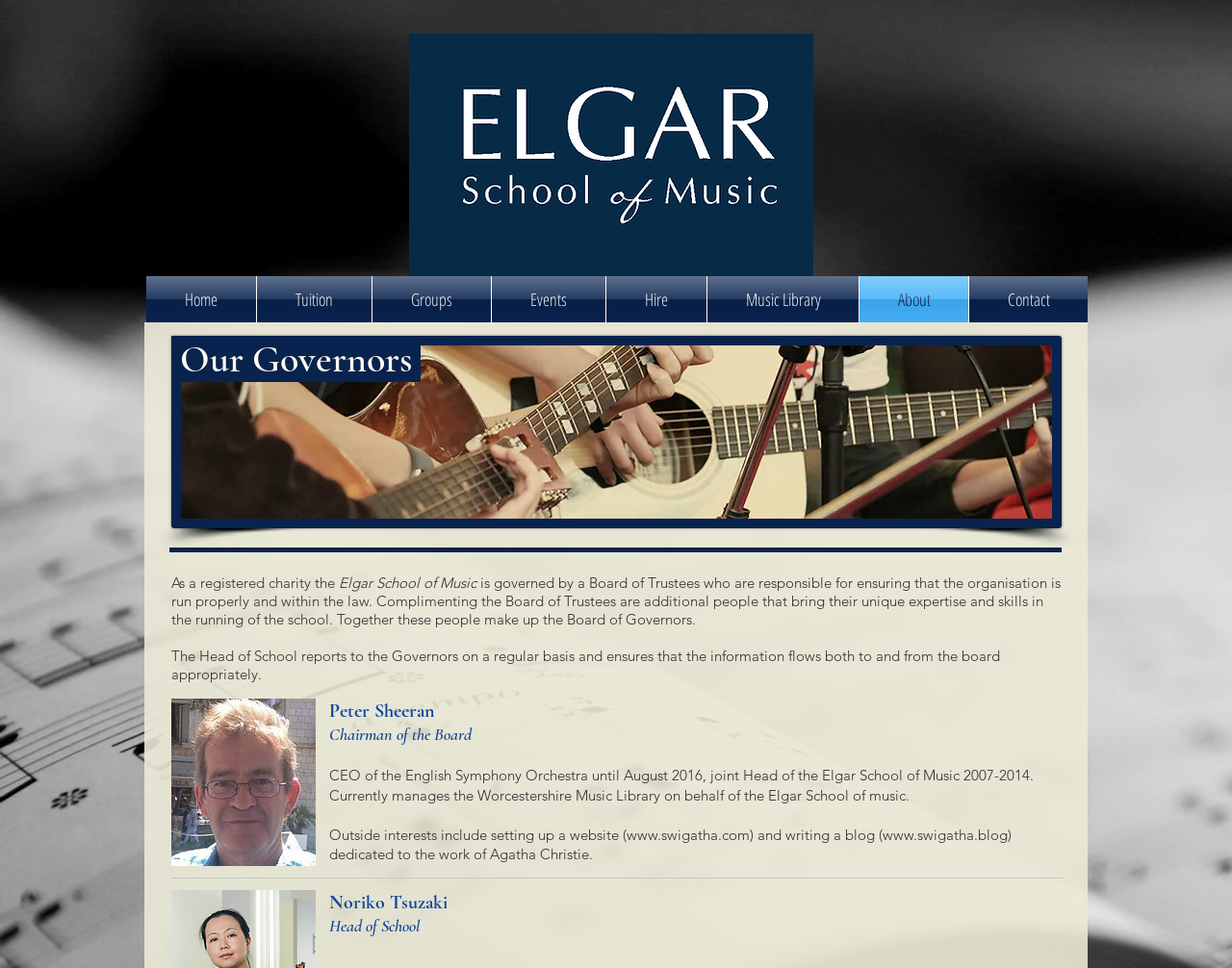What is the name of the school governed by a Board of Trustees? Analyze the screenshot and reply with just one word or a short phrase.

Elgar School of Music